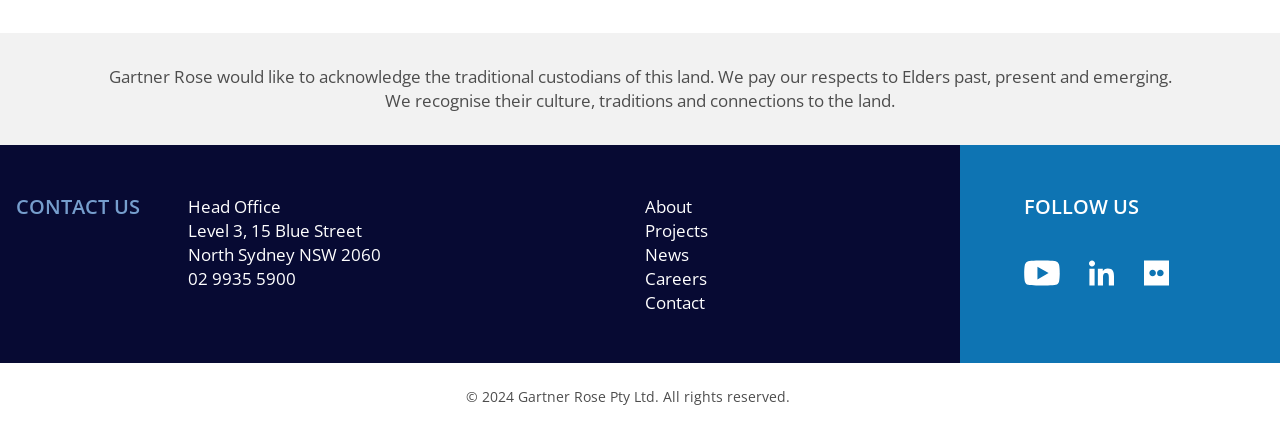Locate the bounding box coordinates of the element that should be clicked to execute the following instruction: "Follow on Twitter".

[0.85, 0.604, 0.874, 0.655]